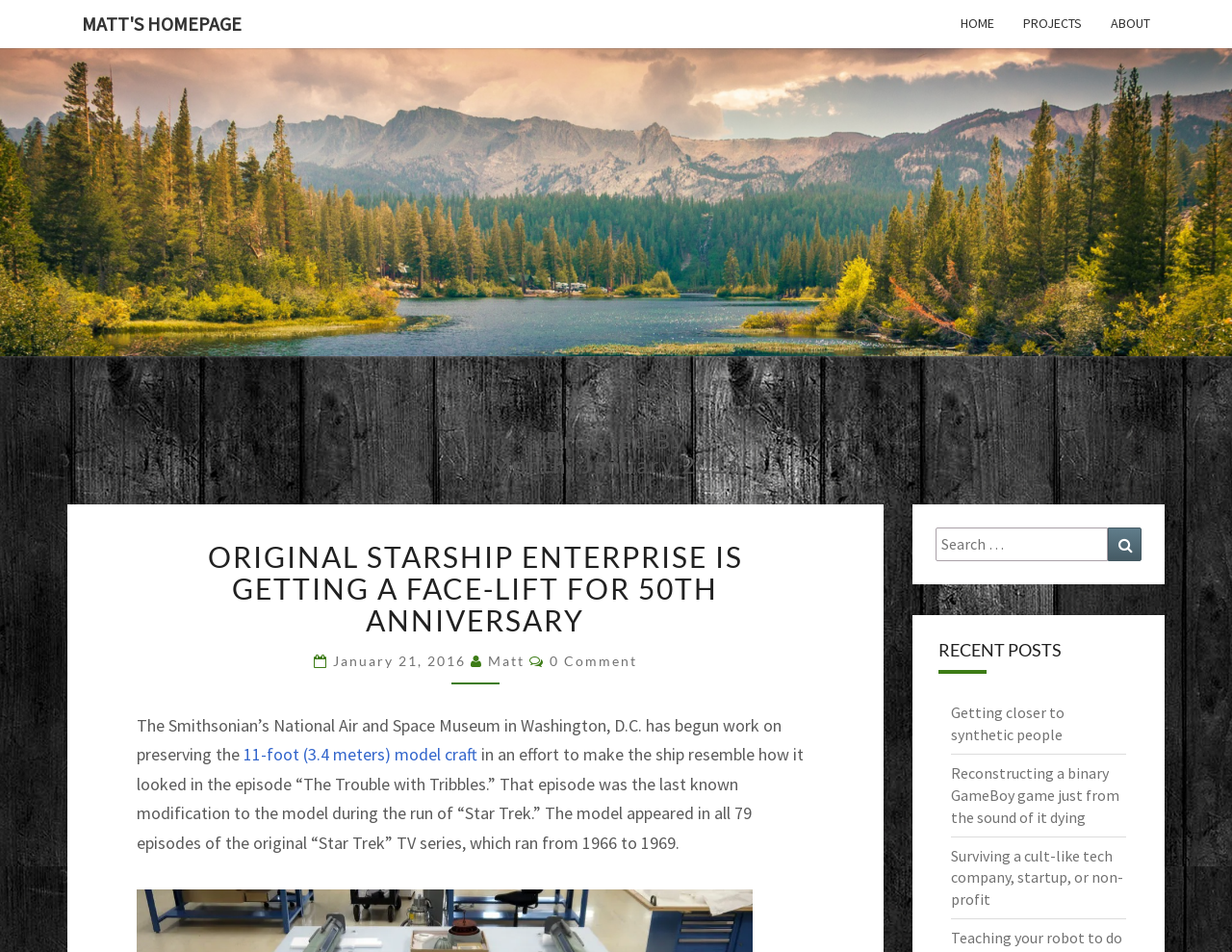Based on the element description Matt's Homepage, identify the bounding box of the UI element in the given webpage screenshot. The coordinates should be in the format (top-left x, top-left y, bottom-right x, bottom-right y) and must be between 0 and 1.

[0.055, 0.0, 0.208, 0.051]